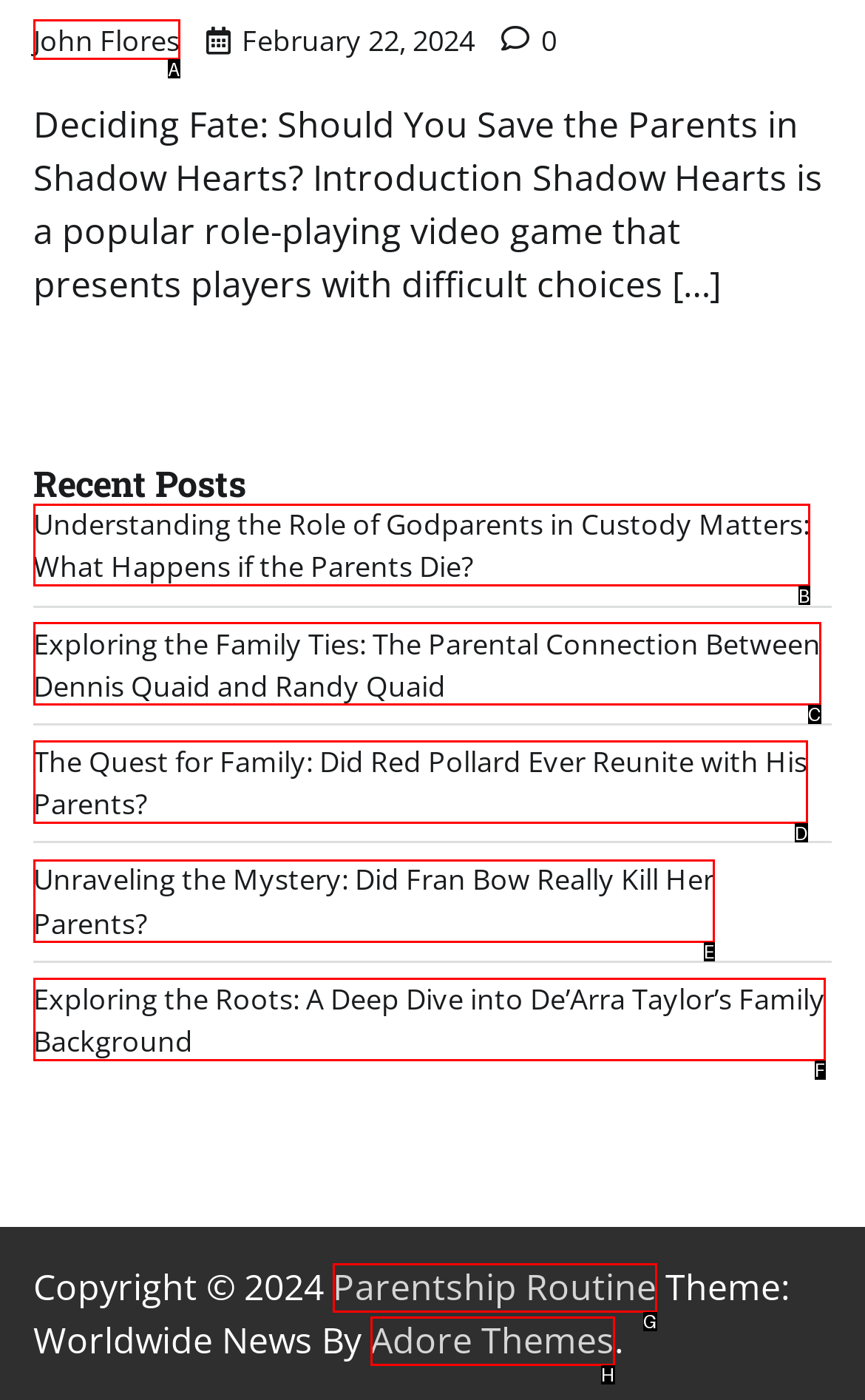Choose the HTML element that matches the description: Leave a Comment
Reply with the letter of the correct option from the given choices.

None